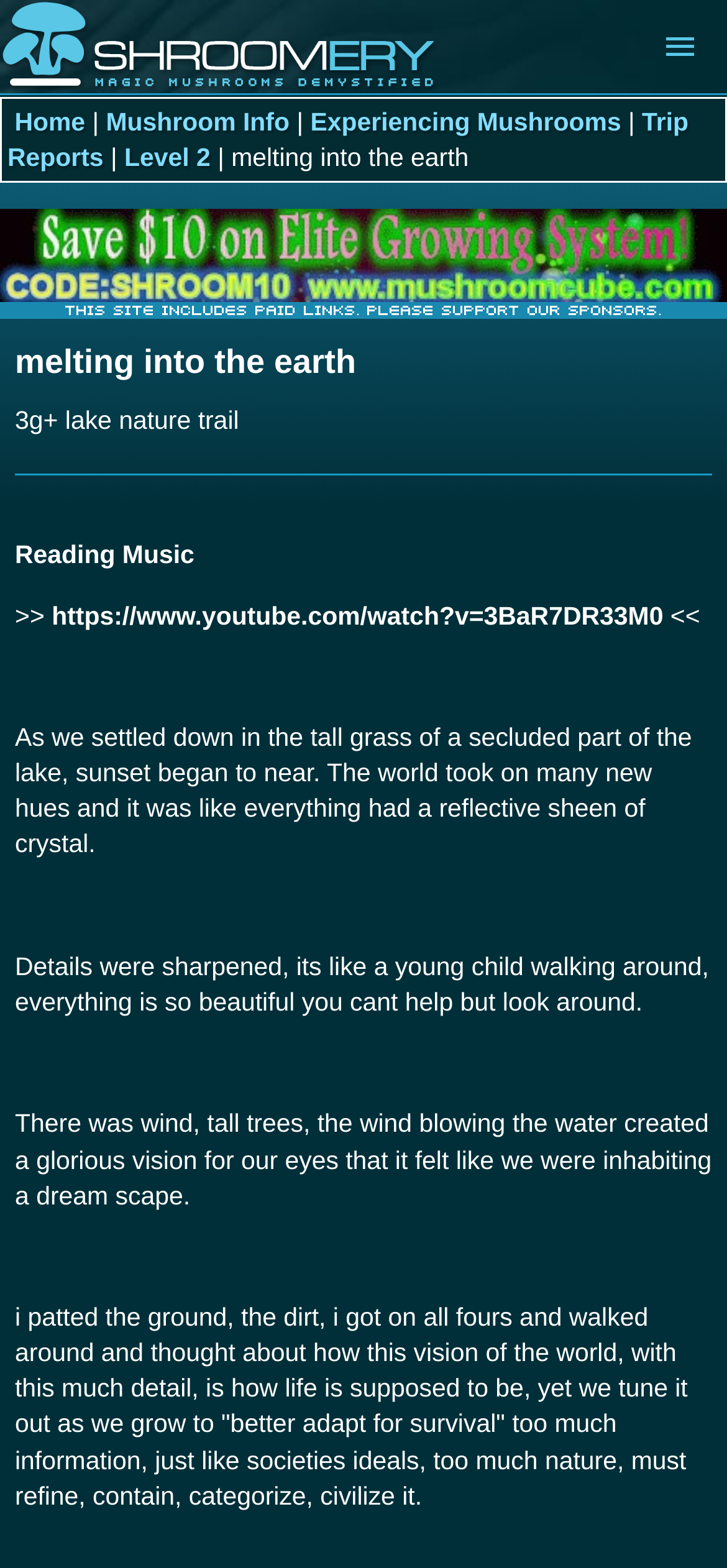Extract the primary headline from the webpage and present its text.

melting into the earth